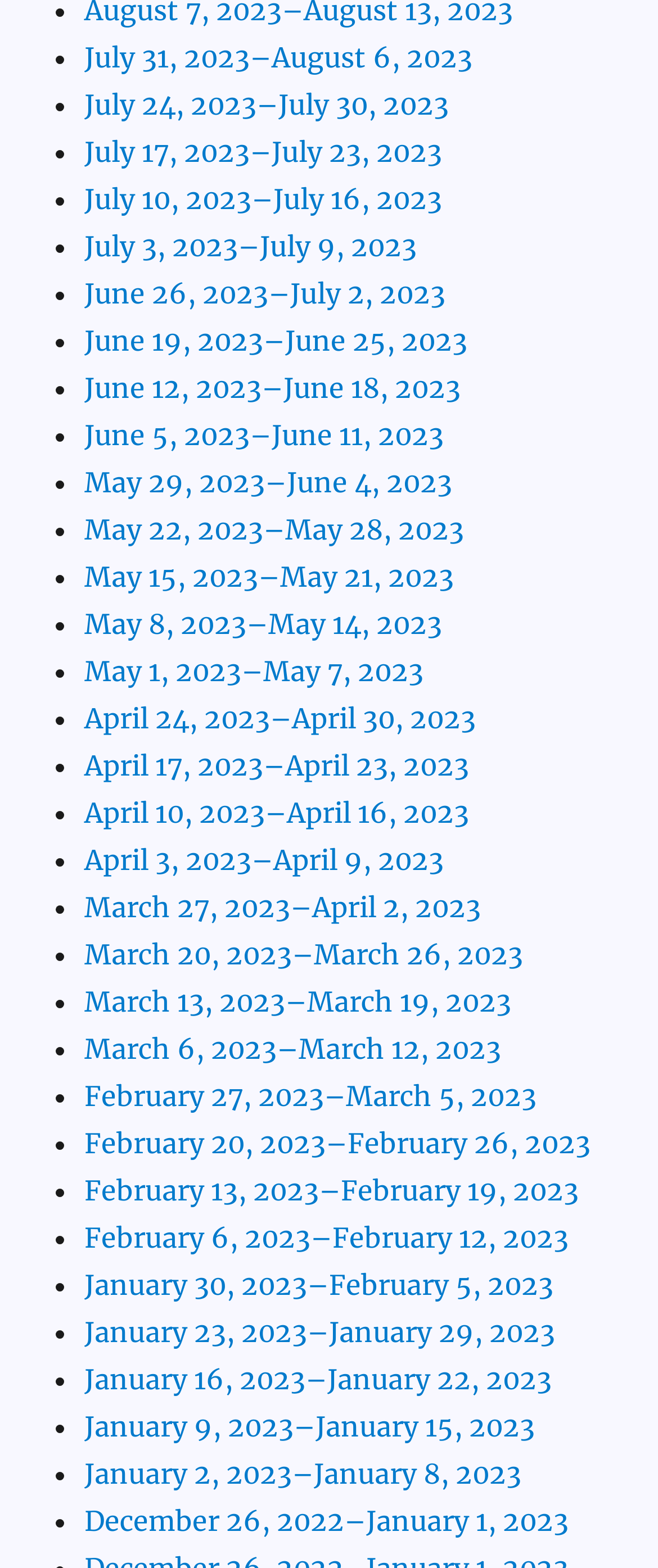Locate the UI element described as follows: "March 6, 2023–March 12, 2023". Return the bounding box coordinates as four float numbers between 0 and 1 in the order [left, top, right, bottom].

[0.128, 0.658, 0.761, 0.679]